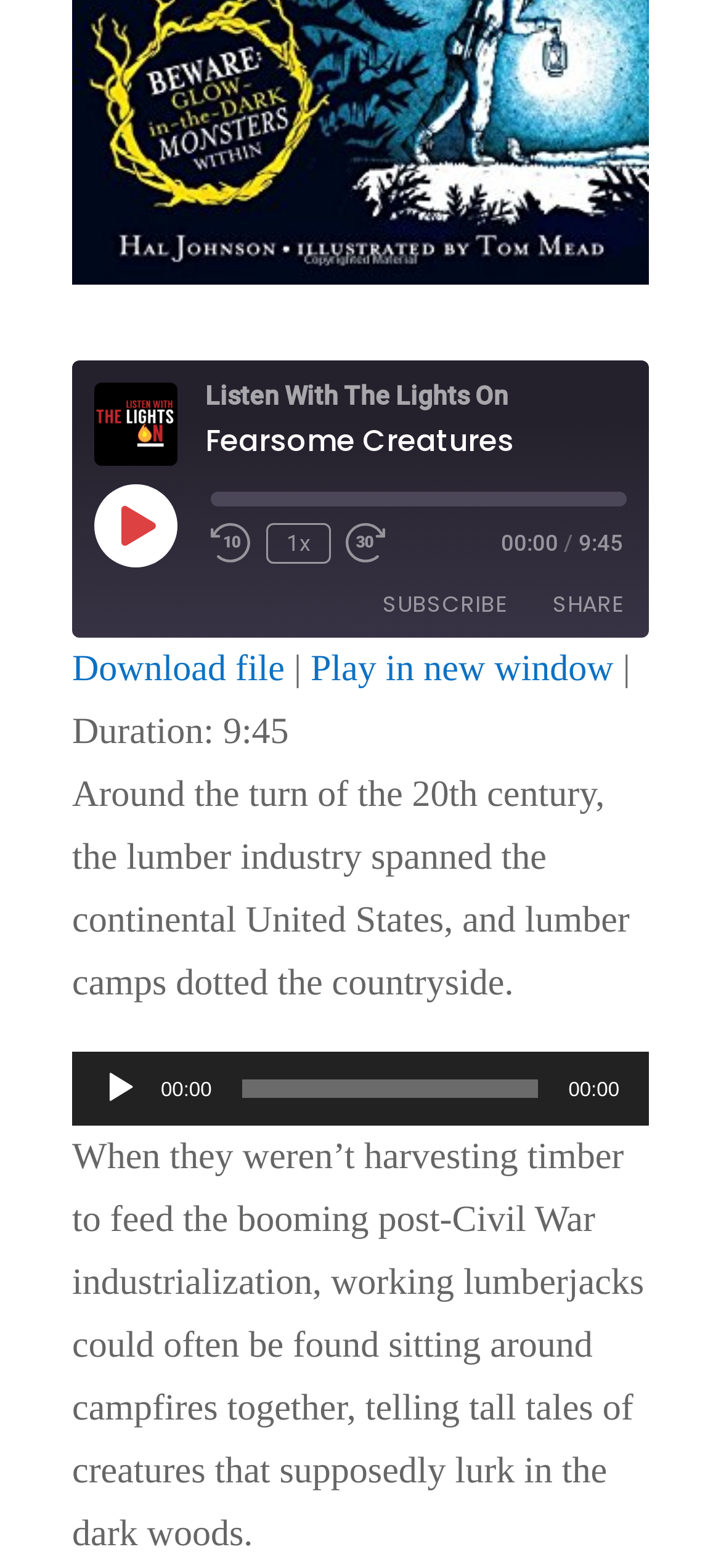Extract the bounding box coordinates of the UI element described: "Rewind 10 Seconds". Provide the coordinates in the format [left, top, right, bottom] with values ranging from 0 to 1.

[0.292, 0.334, 0.349, 0.36]